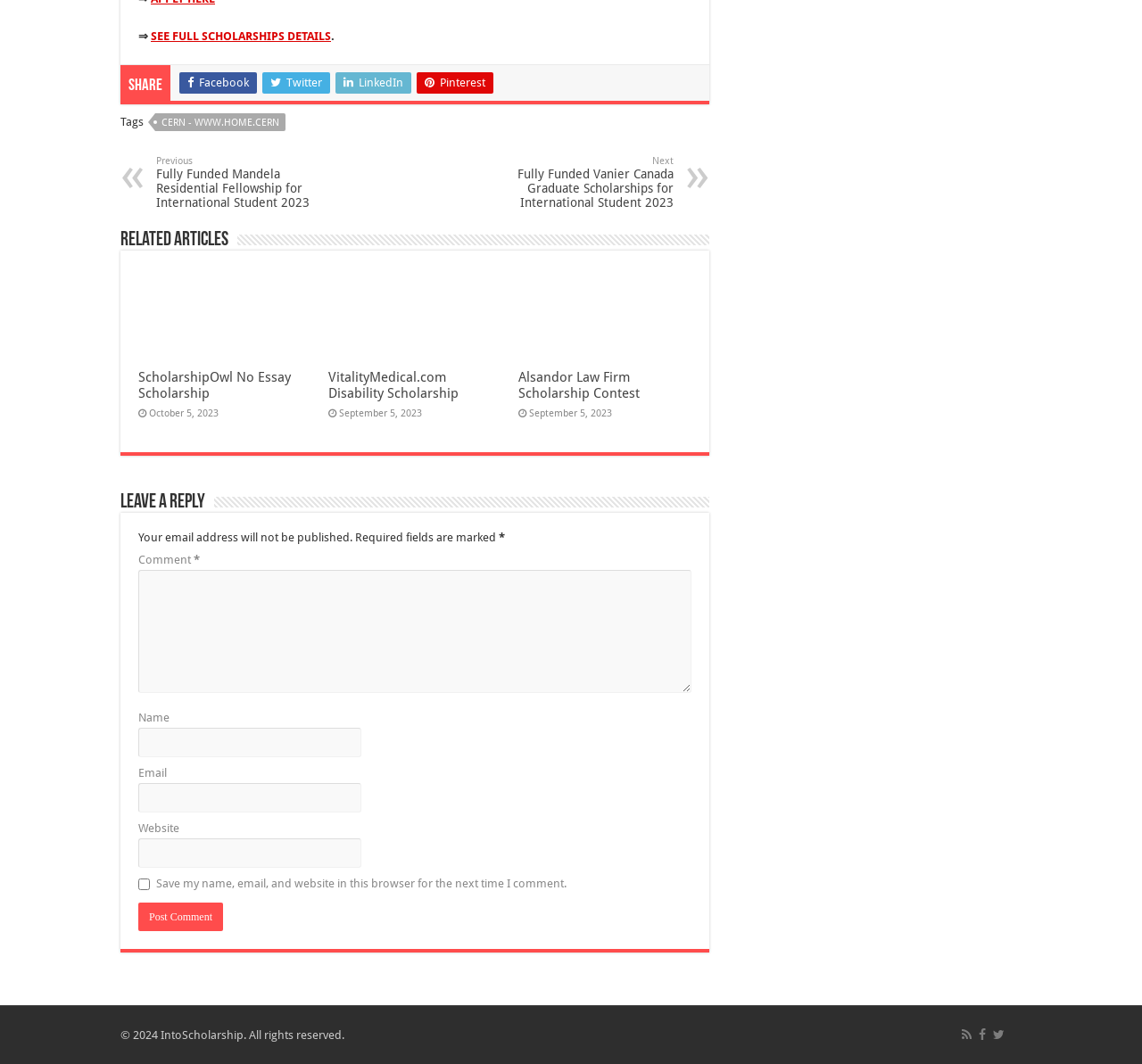What is the purpose of the 'SEE FULL SCHOLARSHIPS DETAILS' link?
Based on the image, provide your answer in one word or phrase.

View full scholarship details